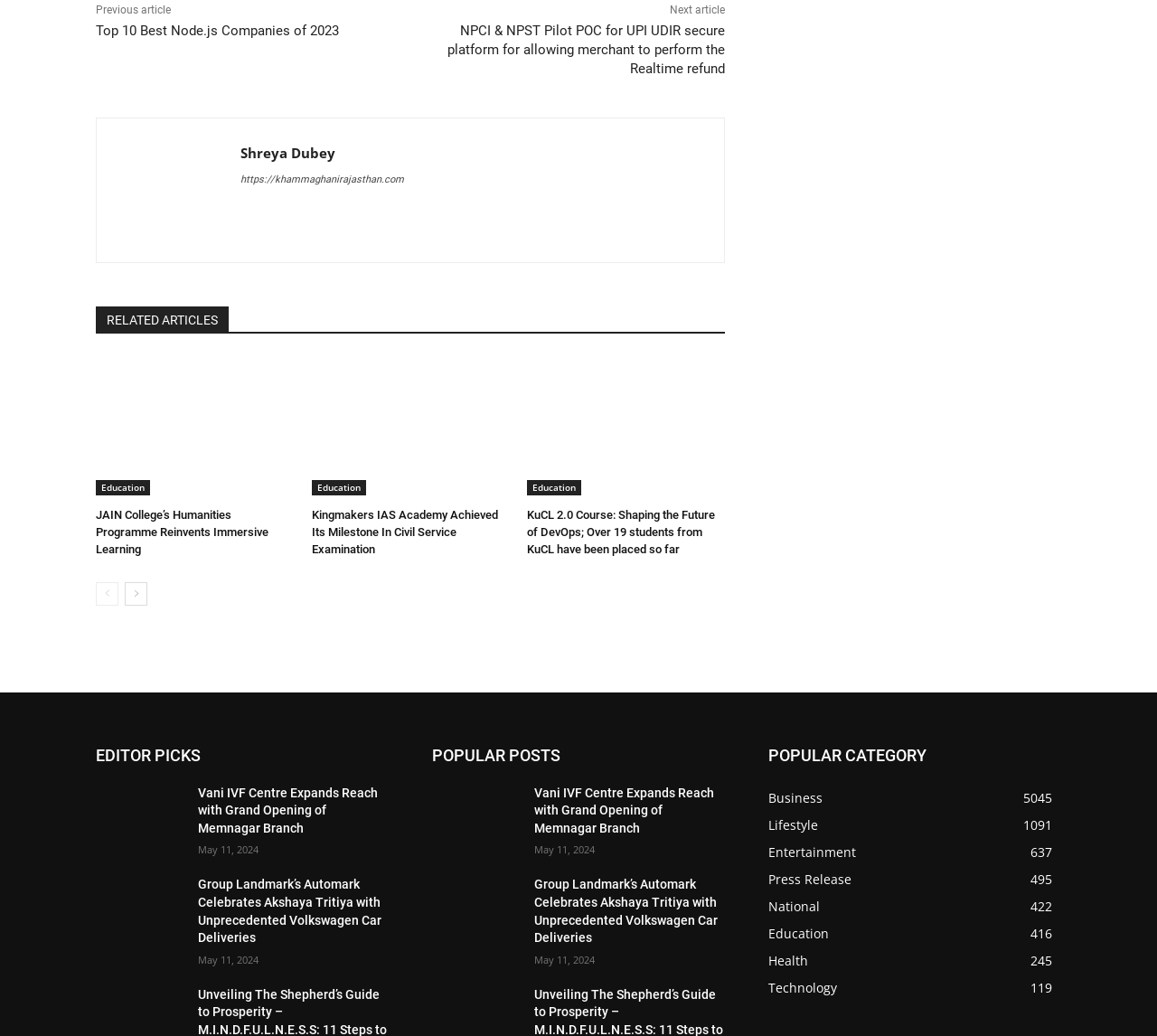Pinpoint the bounding box coordinates of the clickable area needed to execute the instruction: "Search for something". The coordinates should be specified as four float numbers between 0 and 1, i.e., [left, top, right, bottom].

None